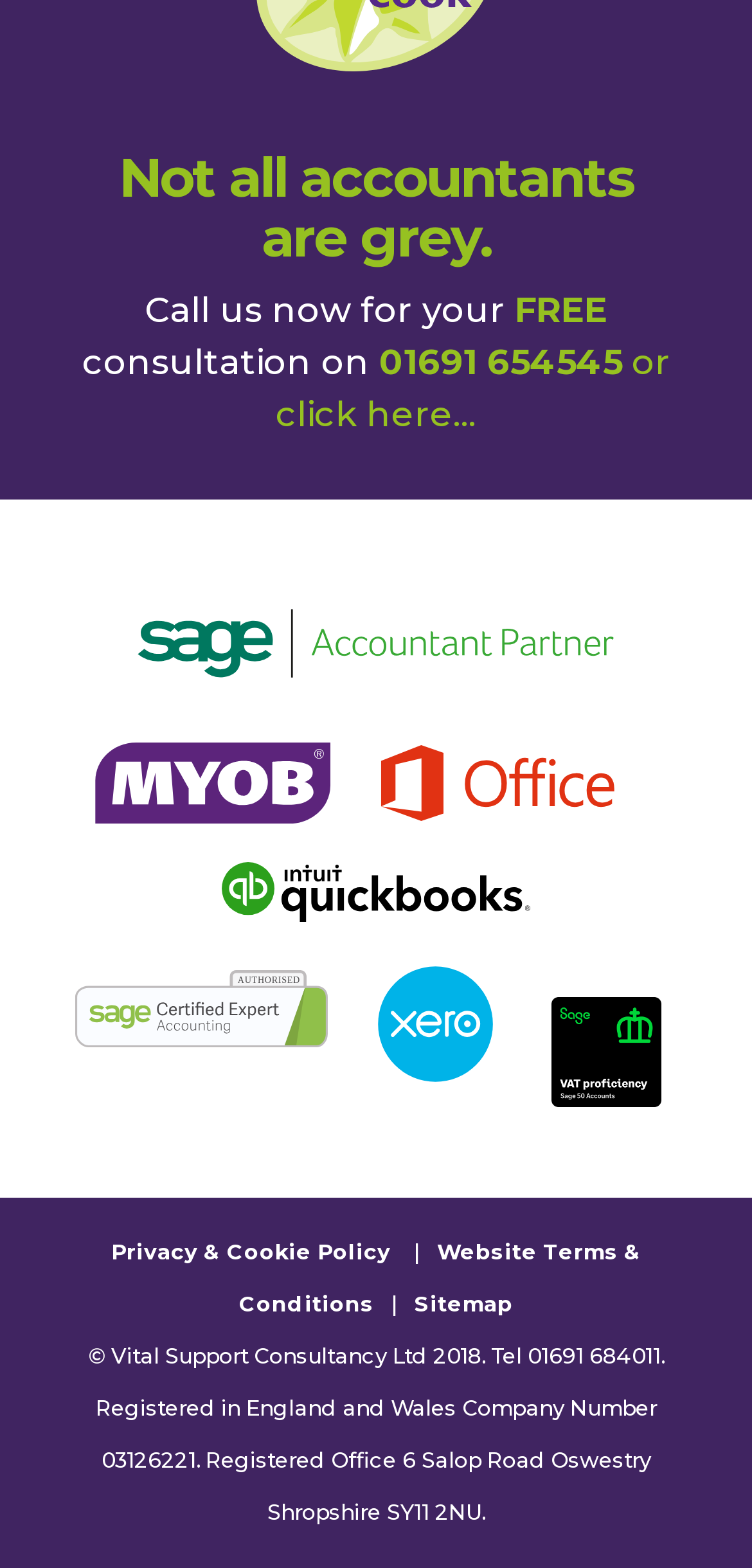Find the bounding box coordinates for the HTML element specified by: "click here".

[0.367, 0.251, 0.603, 0.278]